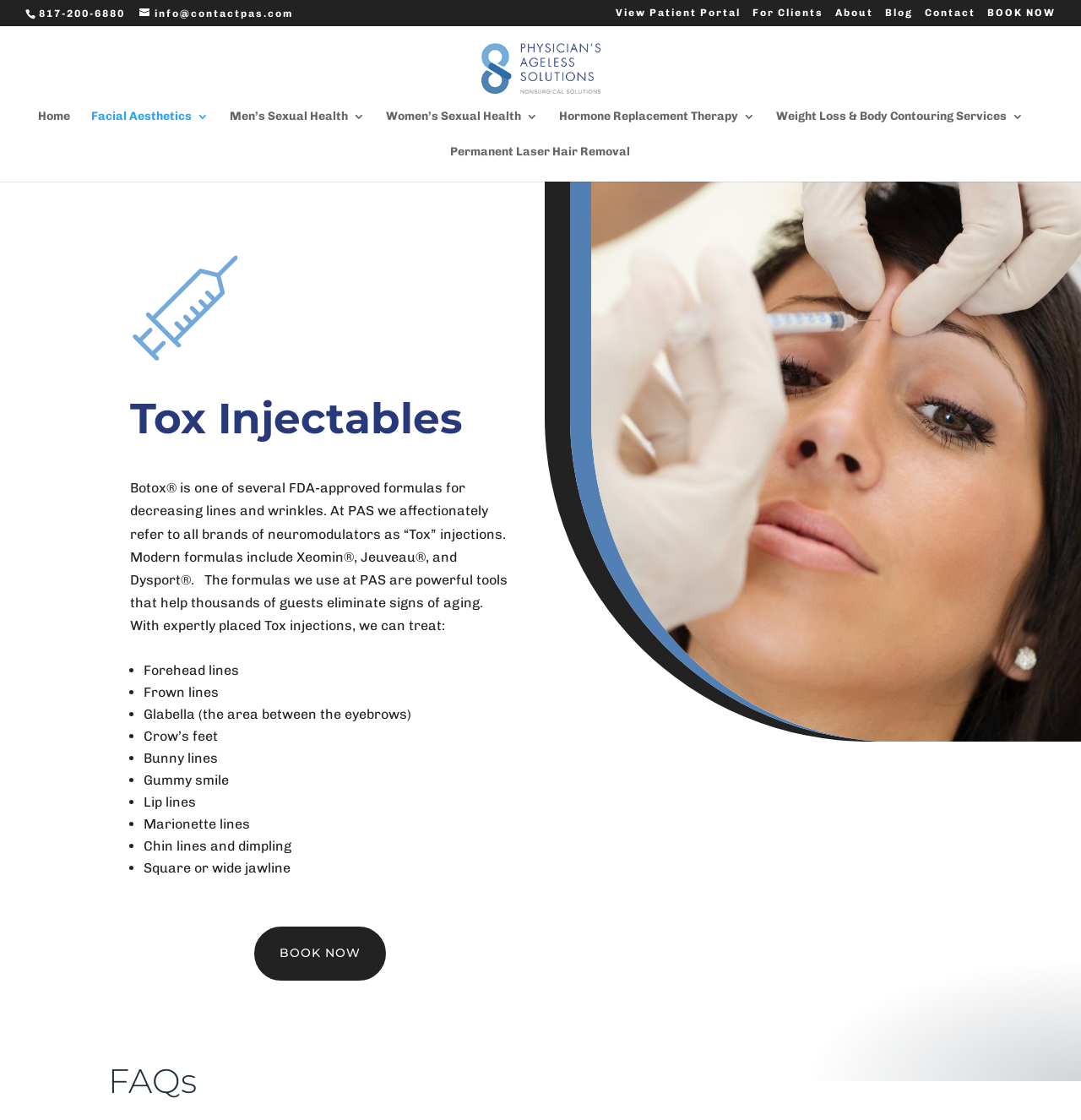Provide a short, one-word or phrase answer to the question below:
What is the purpose of Tox injections?

Eliminate signs of aging